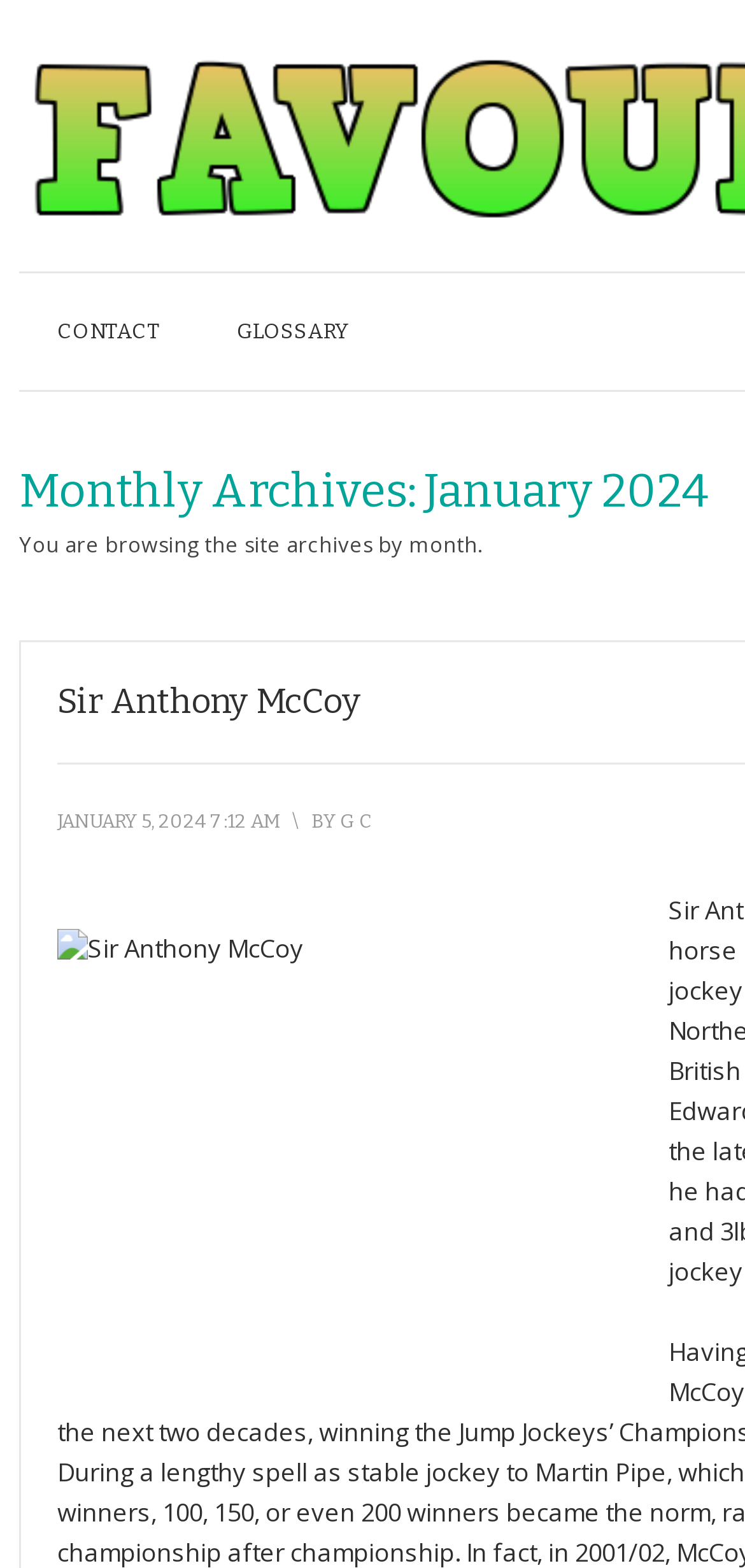Find the bounding box coordinates of the UI element according to this description: "Feb 23, 2022".

None